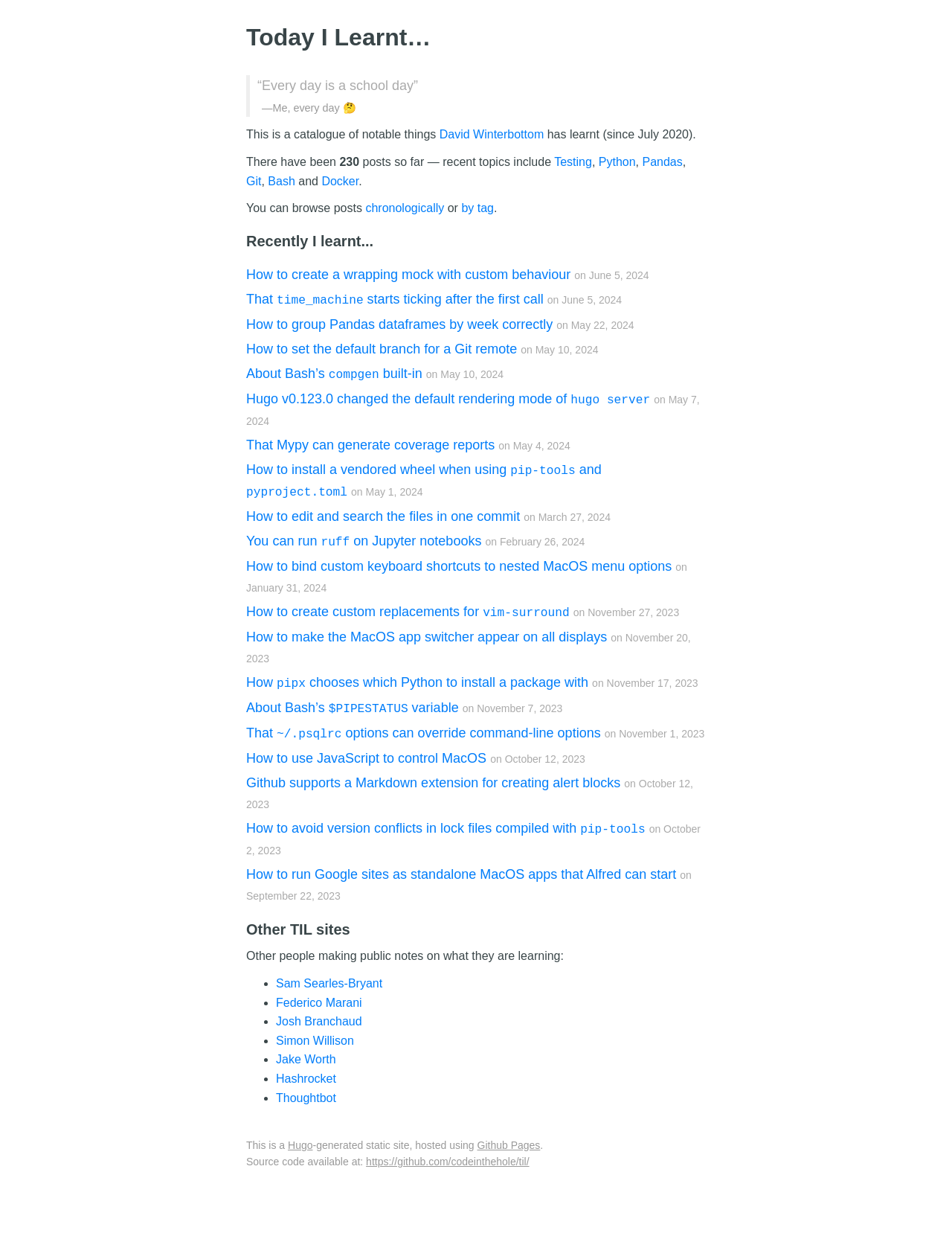Bounding box coordinates should be in the format (top-left x, top-left y, bottom-right x, bottom-right y) and all values should be floating point numbers between 0 and 1. Determine the bounding box coordinate for the UI element described as: by tag

[0.485, 0.163, 0.519, 0.174]